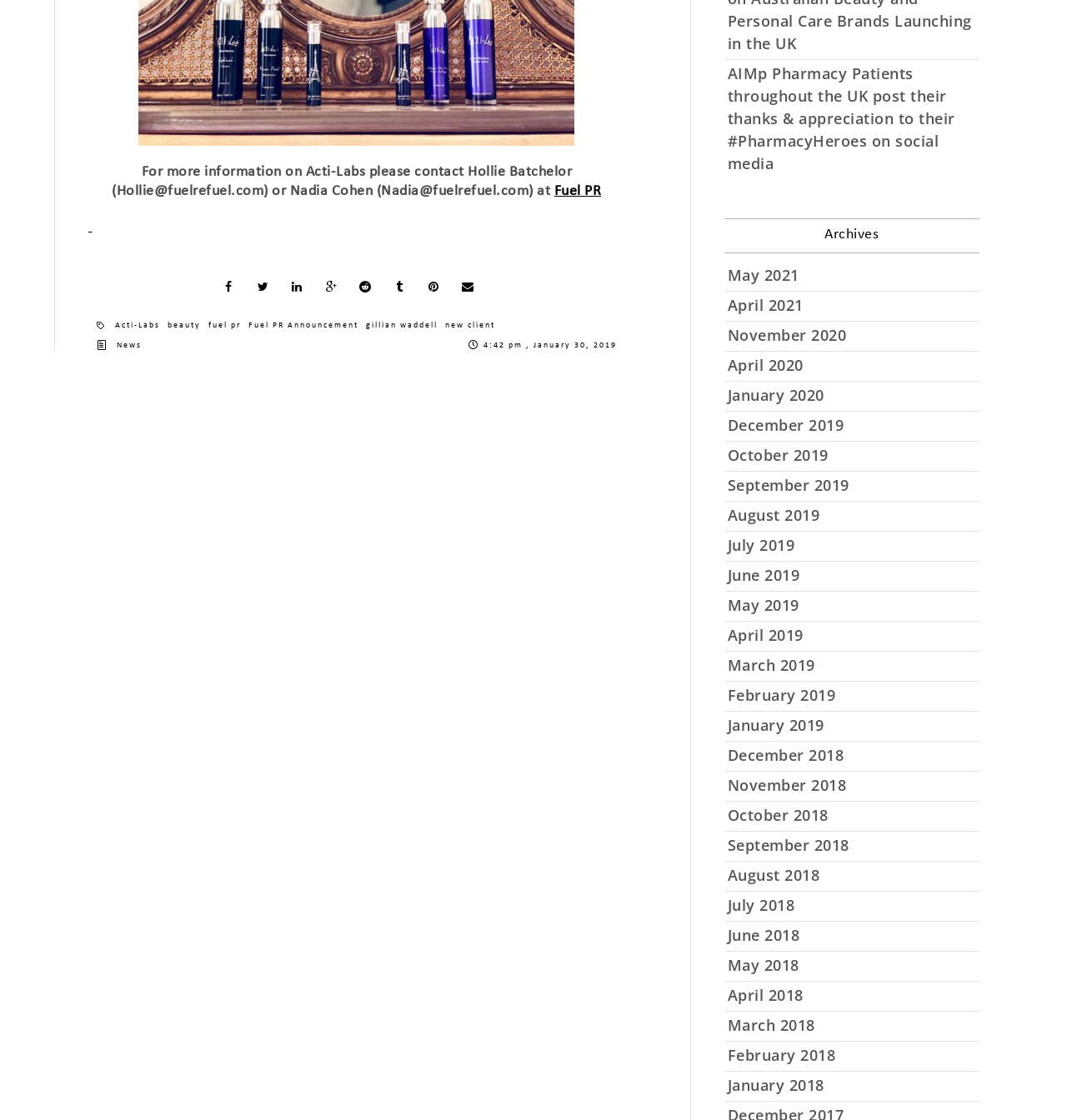Locate the bounding box coordinates of the area you need to click to fulfill this instruction: 'Contact Fuel PR'. The coordinates must be in the form of four float numbers ranging from 0 to 1: [left, top, right, bottom].

[0.519, 0.164, 0.563, 0.178]